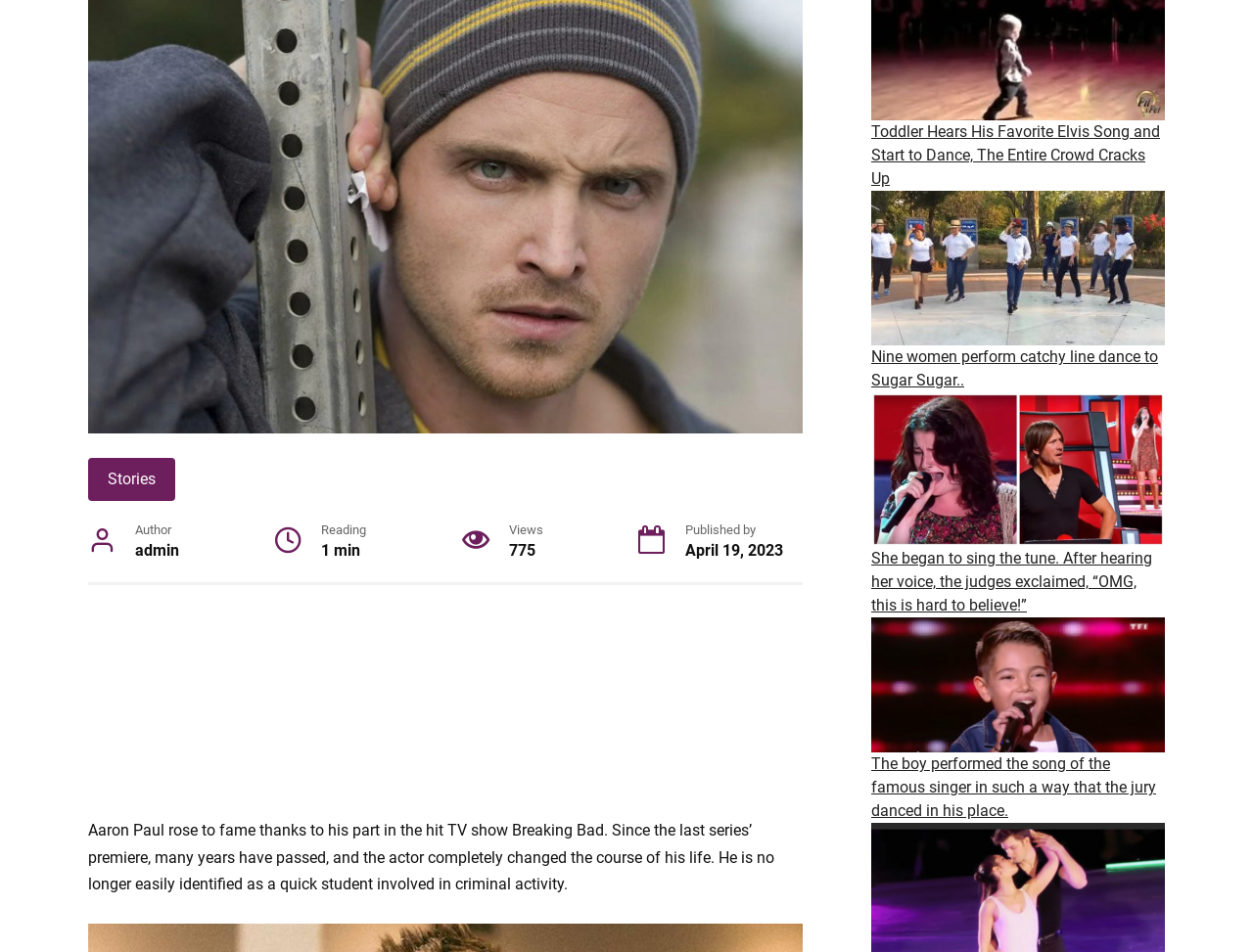Identify the bounding box of the UI element described as follows: "Stories". Provide the coordinates as four float numbers in the range of 0 to 1 [left, top, right, bottom].

[0.07, 0.481, 0.14, 0.526]